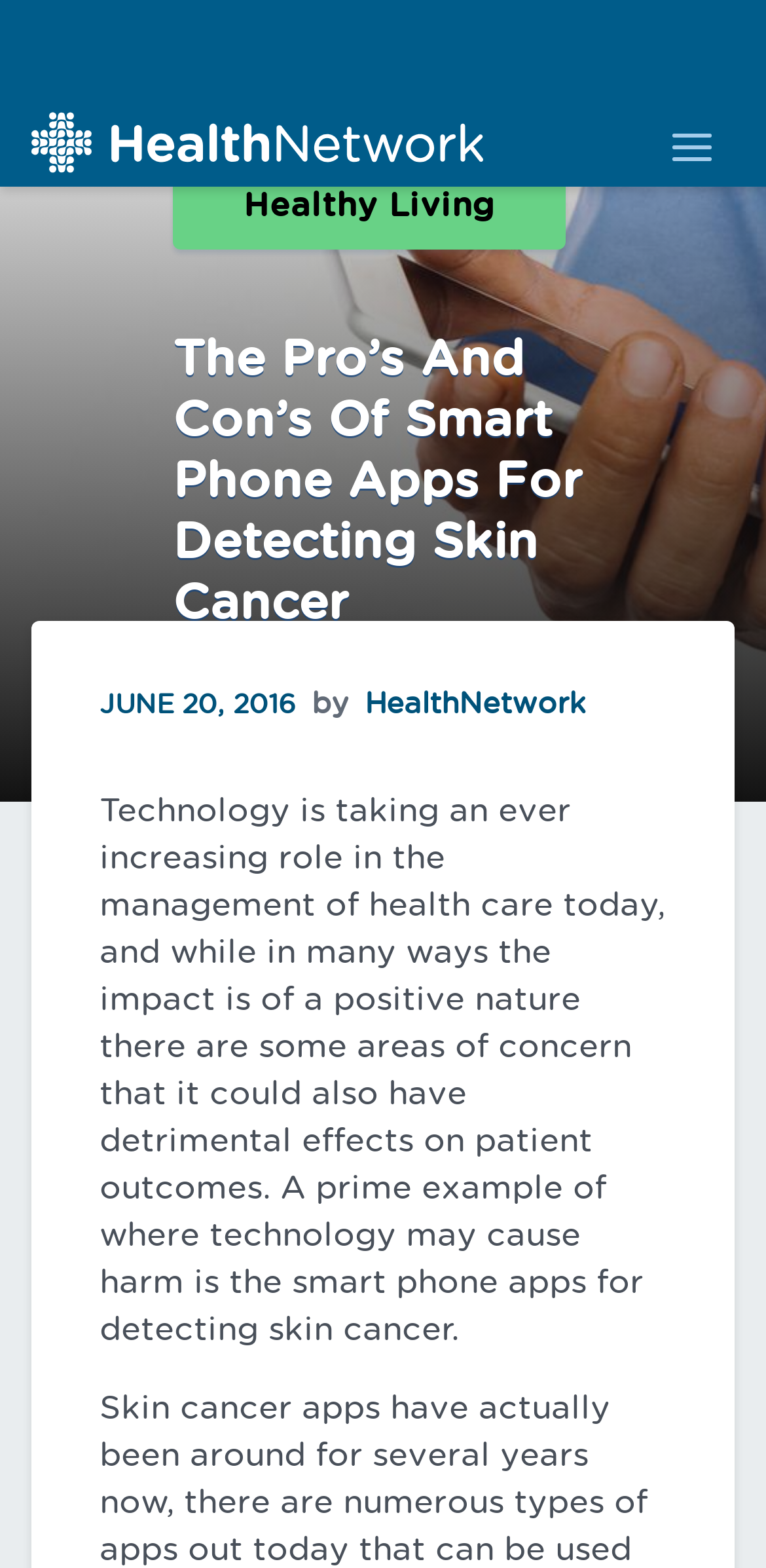Provide the bounding box coordinates of the UI element this sentence describes: "Healthy Living".

[0.226, 0.102, 0.738, 0.159]